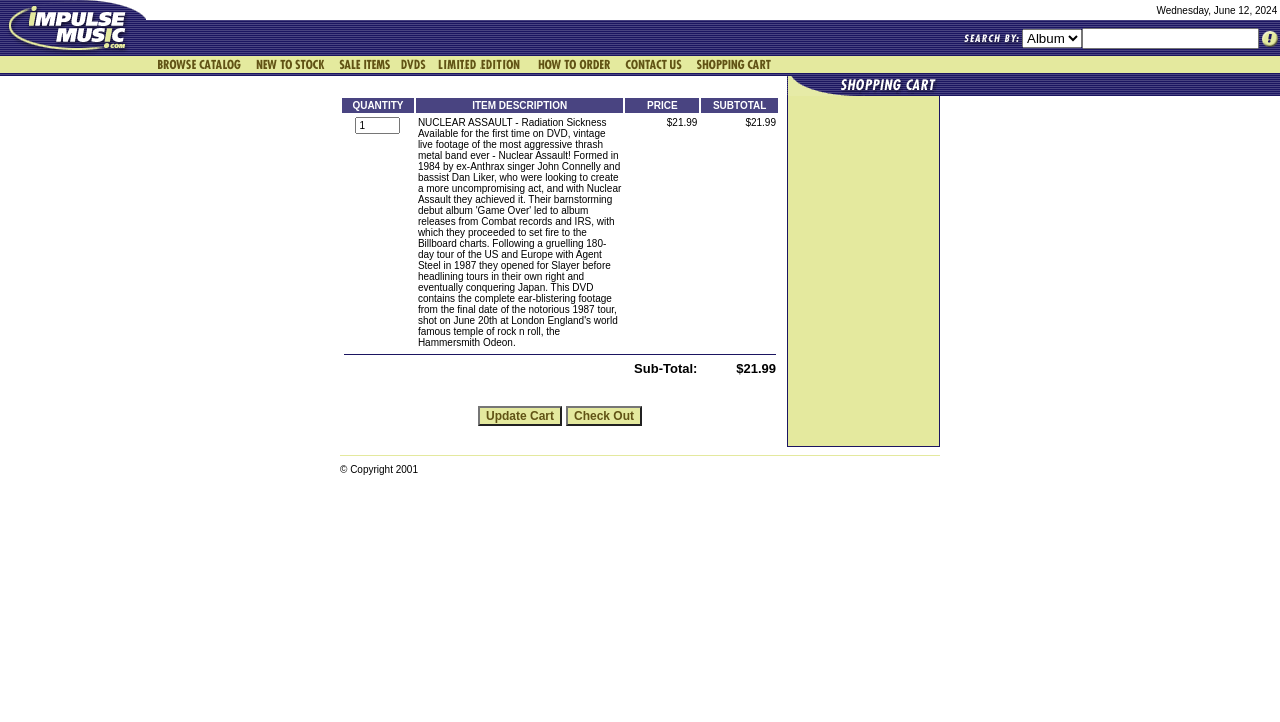Determine the bounding box coordinates of the region that needs to be clicked to achieve the task: "click the logo".

[0.0, 0.058, 0.114, 0.082]